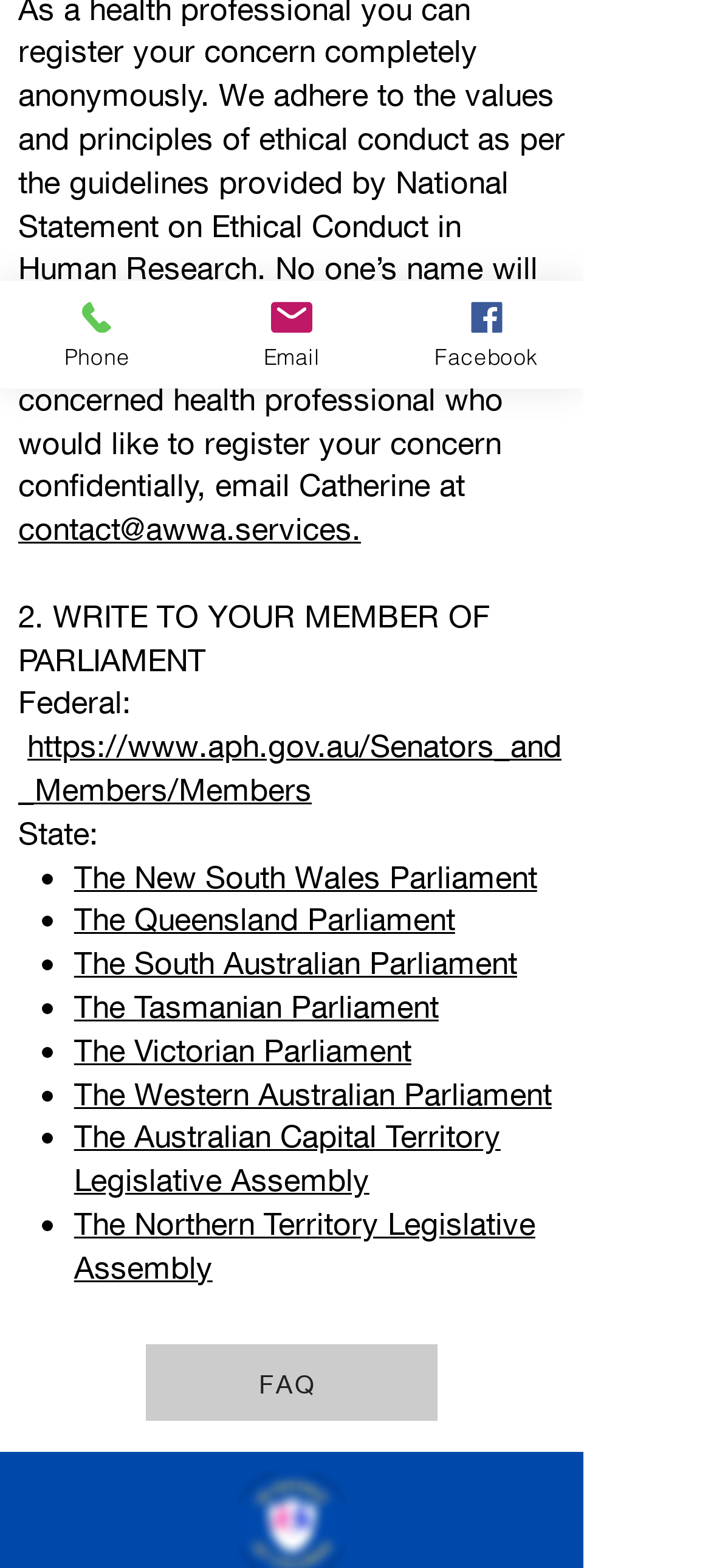Provide the bounding box coordinates of the HTML element described by the text: "The Victorian Parliament". The coordinates should be in the format [left, top, right, bottom] with values between 0 and 1.

[0.104, 0.657, 0.578, 0.681]